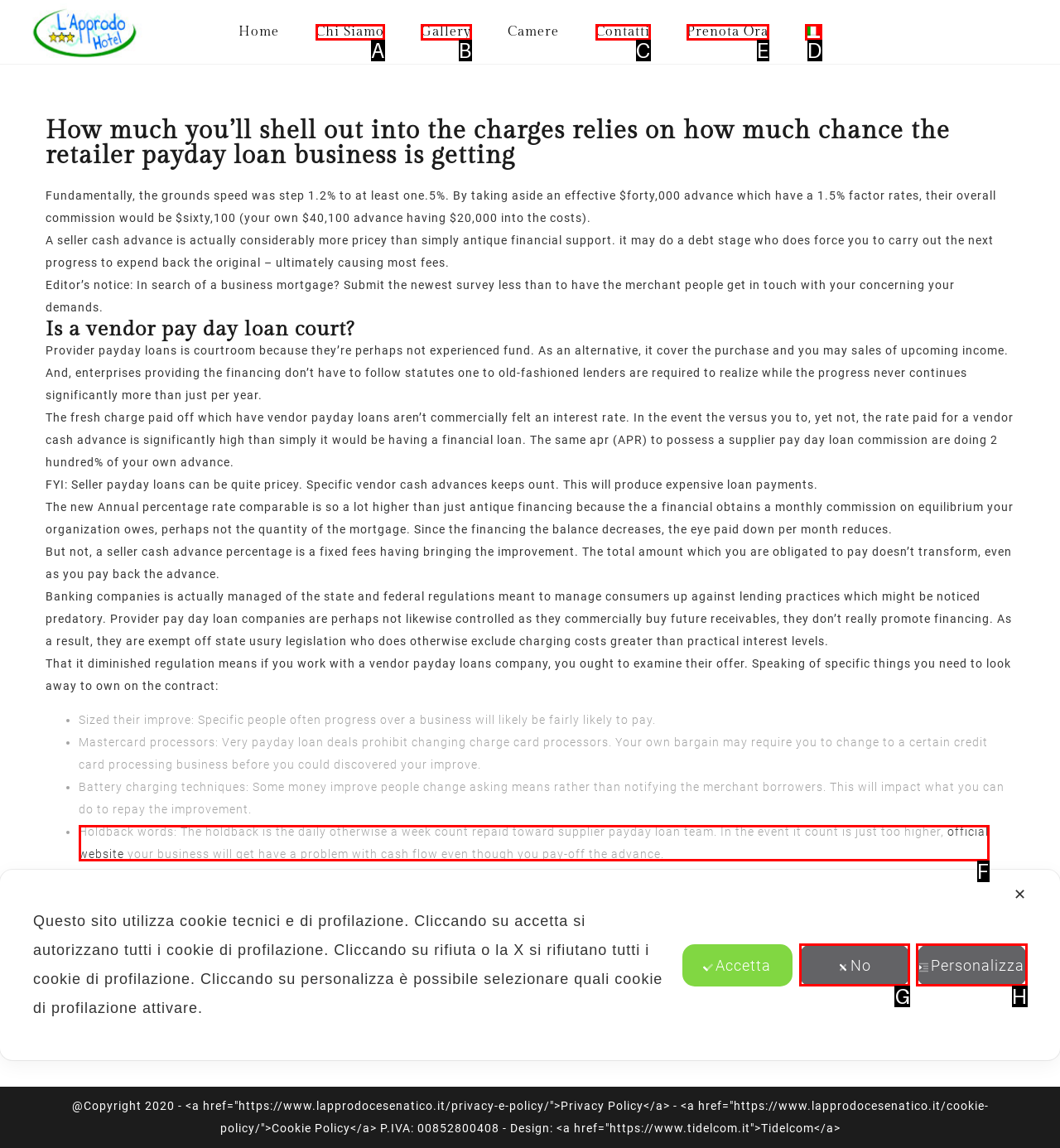Select the correct UI element to click for this task: Click the 'Prenota Ora' link.
Answer using the letter from the provided options.

E